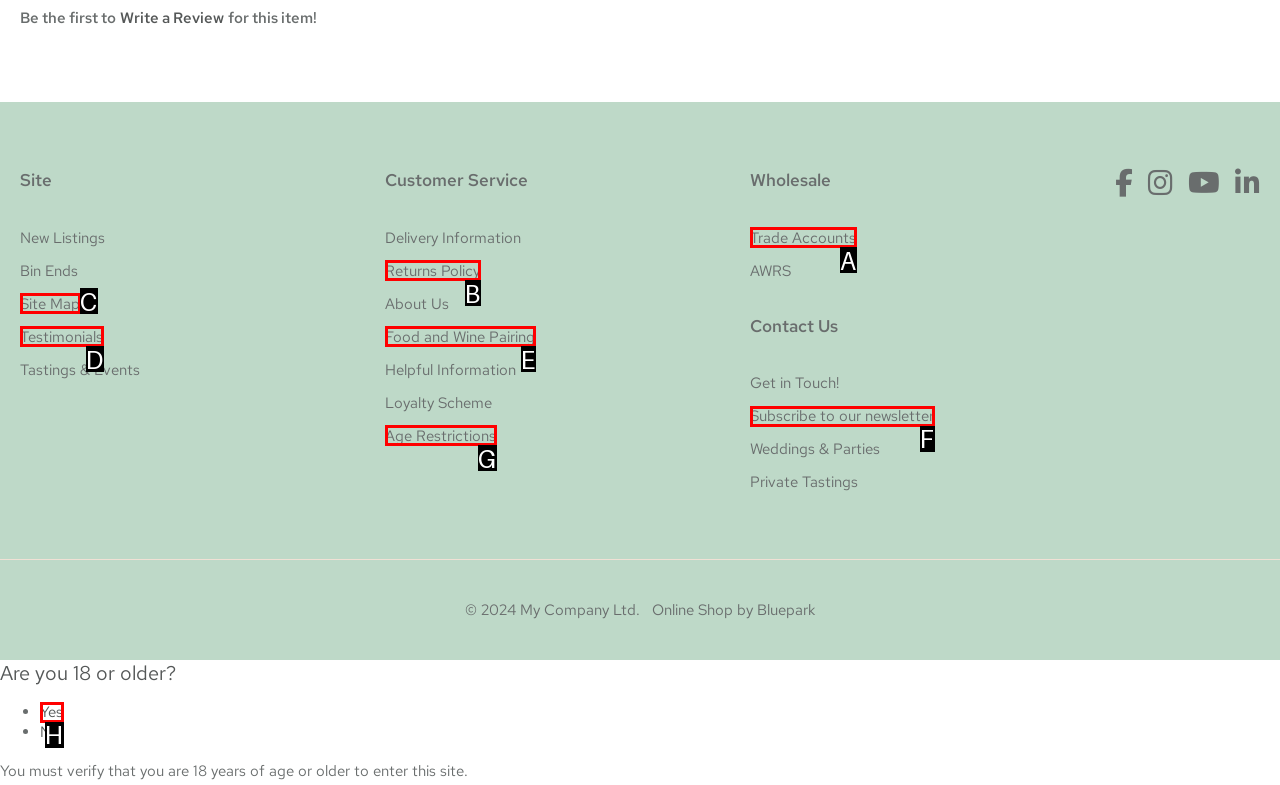From the given options, choose the HTML element that aligns with the description: Terms & Conditions. Respond with the letter of the selected element.

None